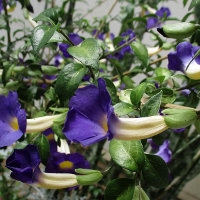Answer this question in one word or a short phrase: What is the purpose of this plant in gardens?

ornamental value and attracting pollinators